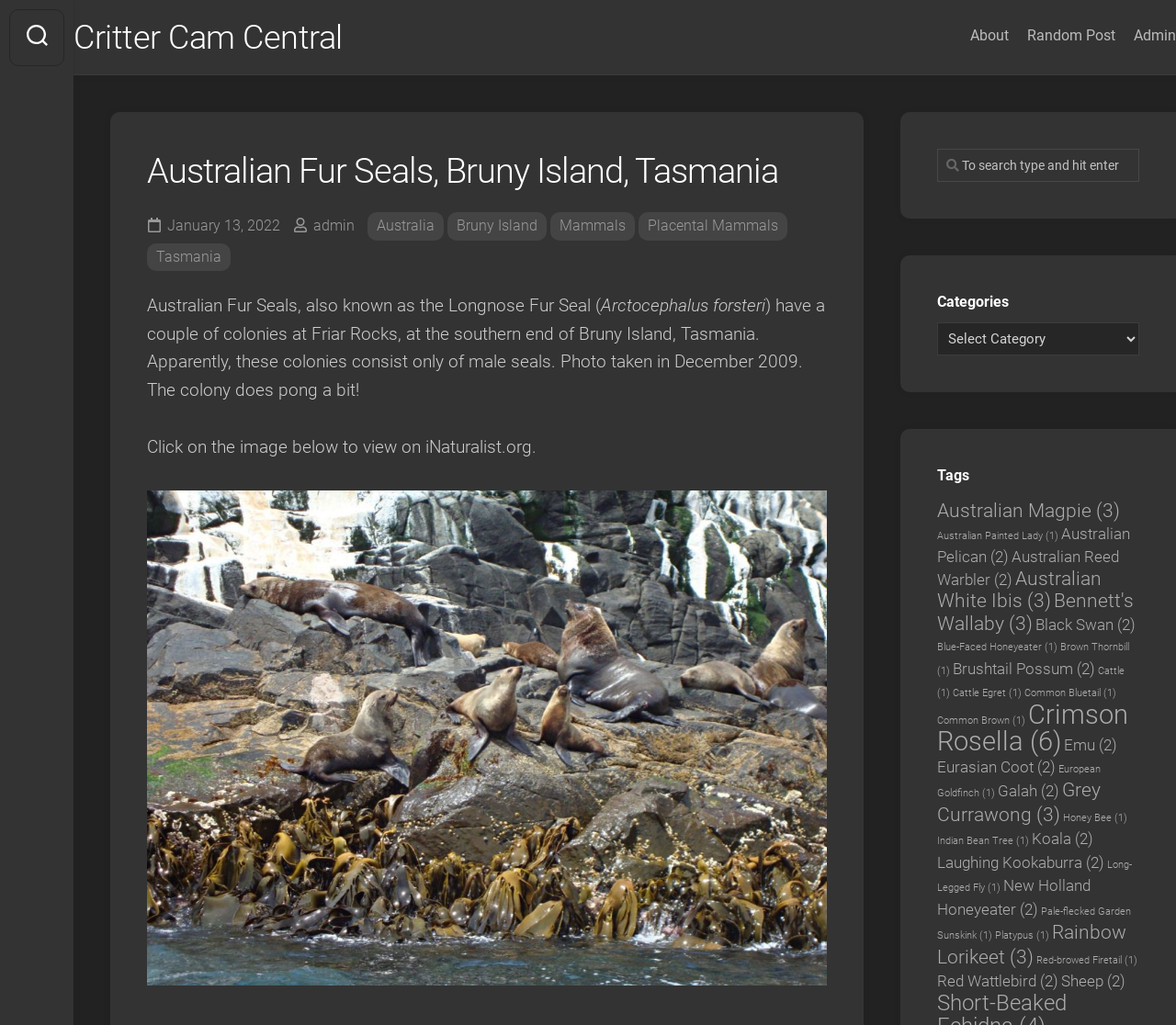How many items are there in the 'Categories' section?
Answer the question with a detailed and thorough explanation.

The 'Categories' section does not contain any items, it only has a heading.